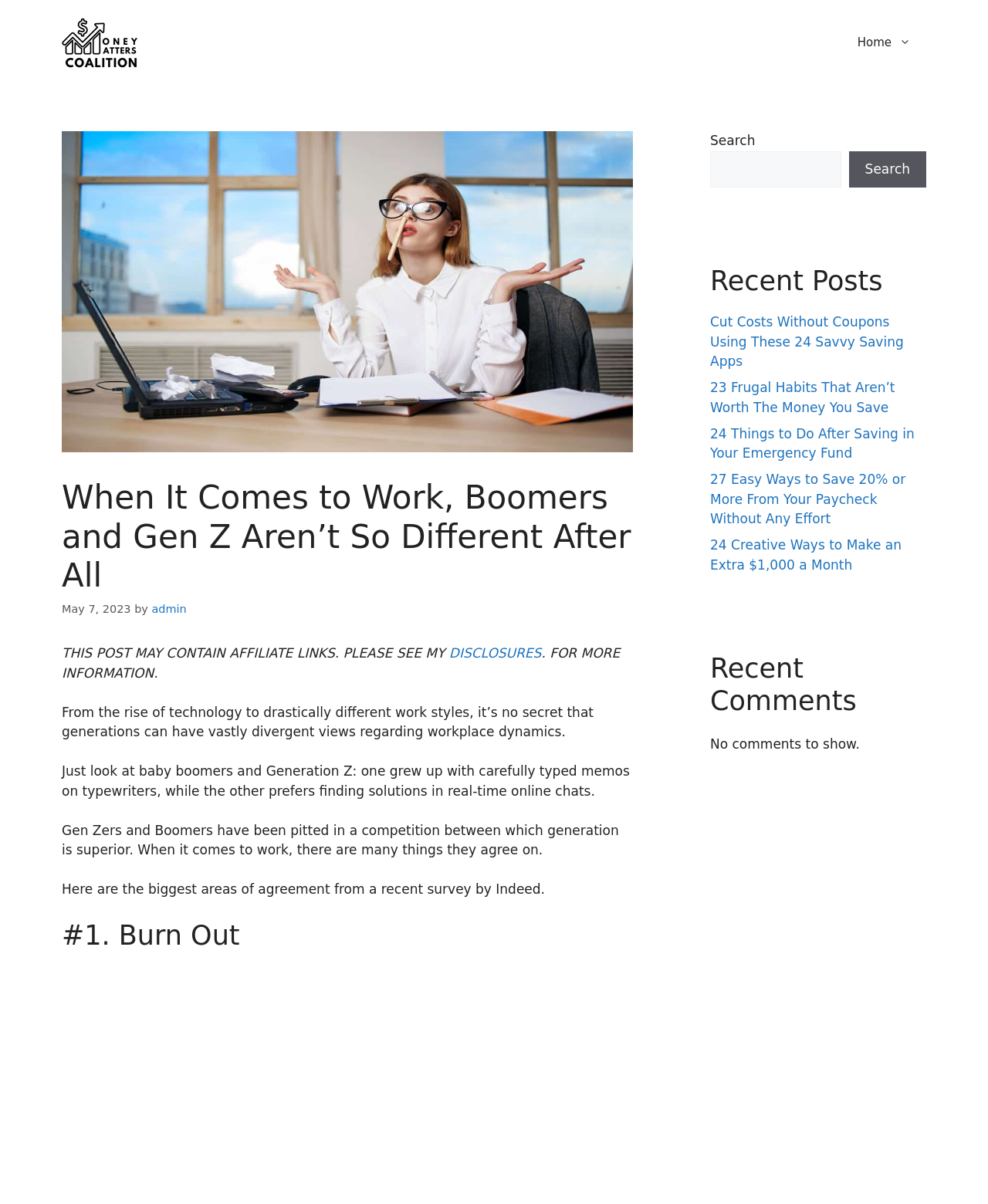With reference to the image, please provide a detailed answer to the following question: What is the date of the current article?

The date of the article can be found below the title, where it says 'May 7, 2023'.